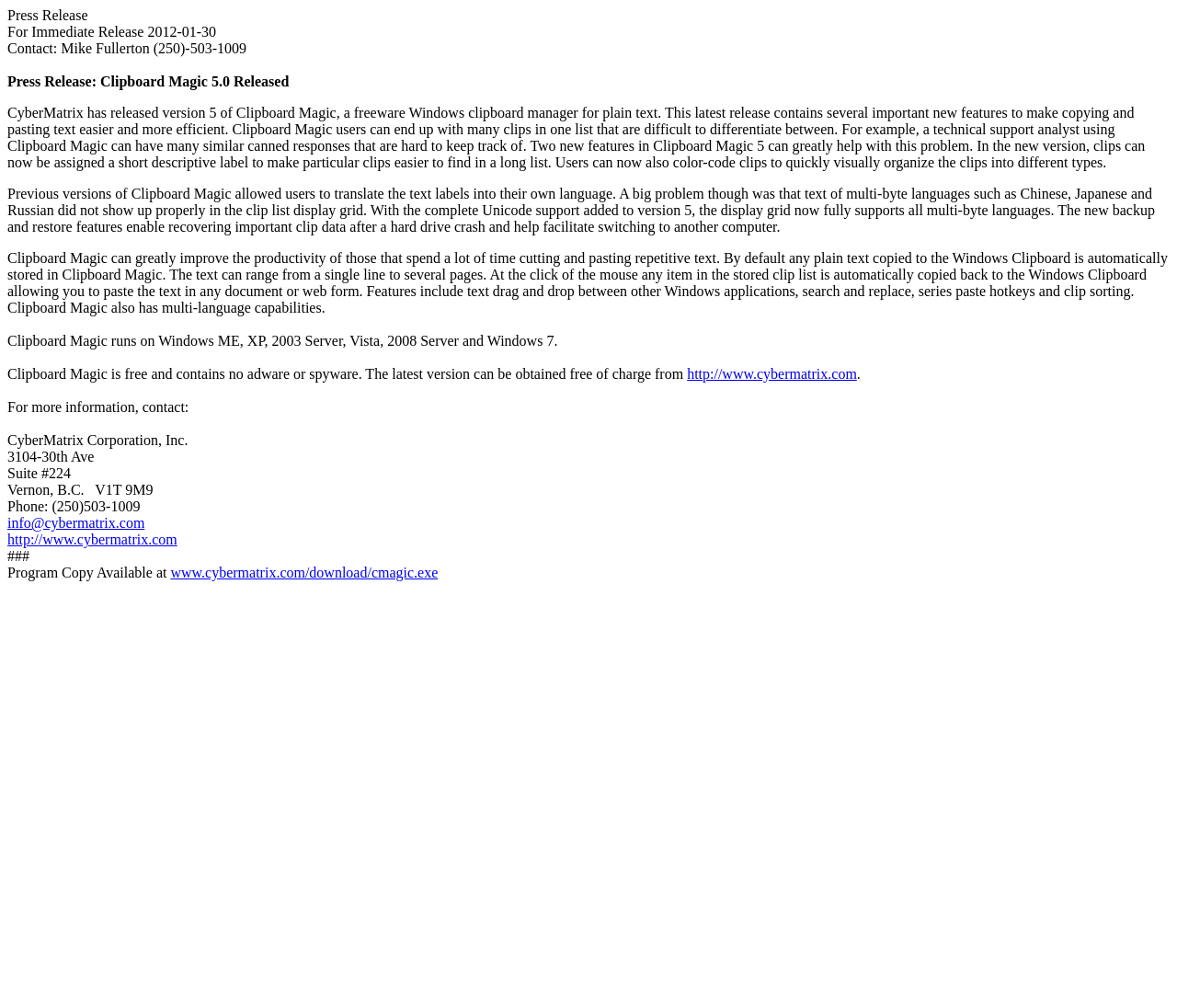Please answer the following question as detailed as possible based on the image: 
Where is CyberMatrix Corporation, Inc. located?

I found the location of CyberMatrix Corporation, Inc. by looking at the address provided at the bottom of the webpage, which includes the street address, suite number, city, province, and postal code.